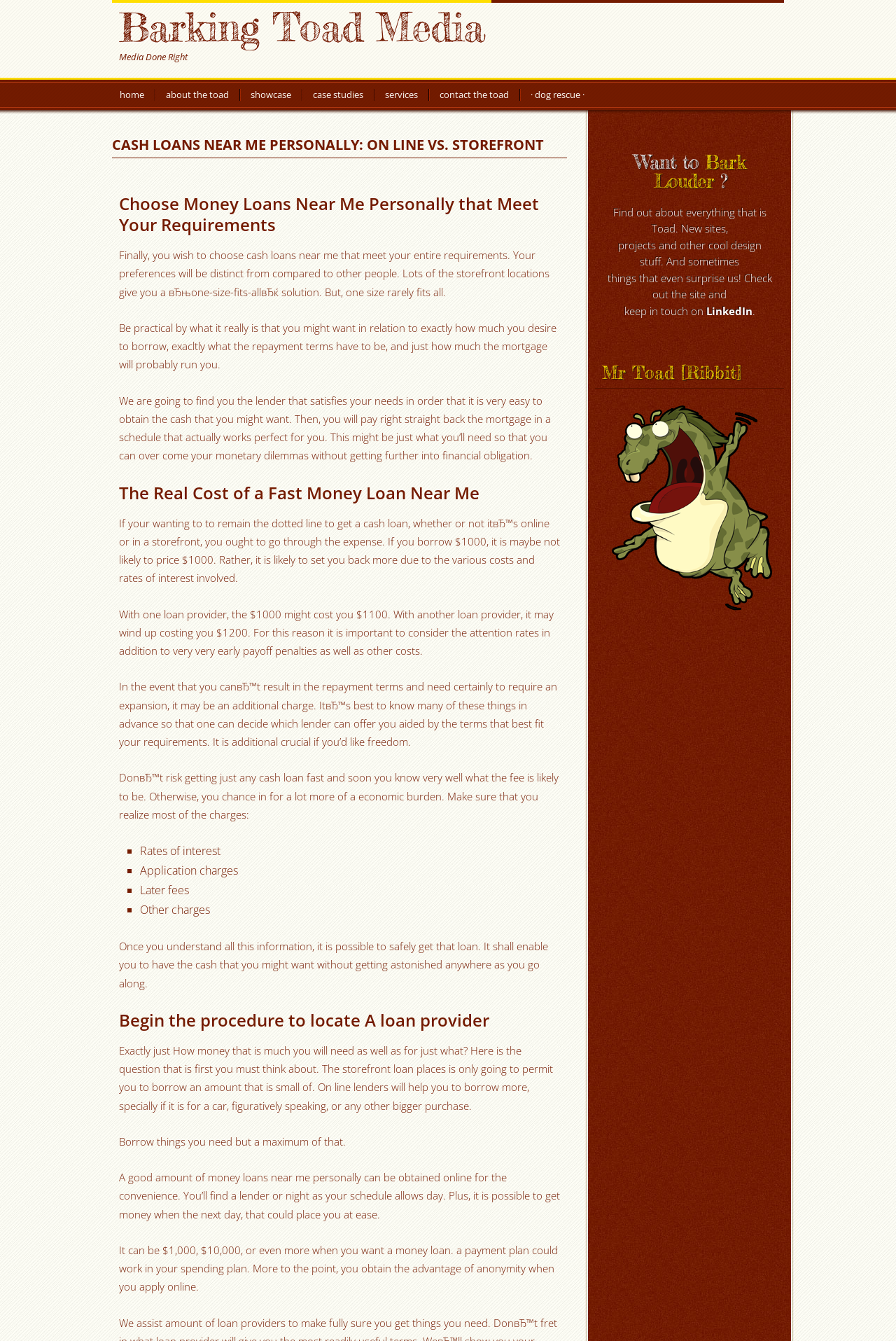Bounding box coordinates are to be given in the format (top-left x, top-left y, bottom-right x, bottom-right y). All values must be floating point numbers between 0 and 1. Provide the bounding box coordinate for the UI element described as: Home

[0.134, 0.062, 0.161, 0.082]